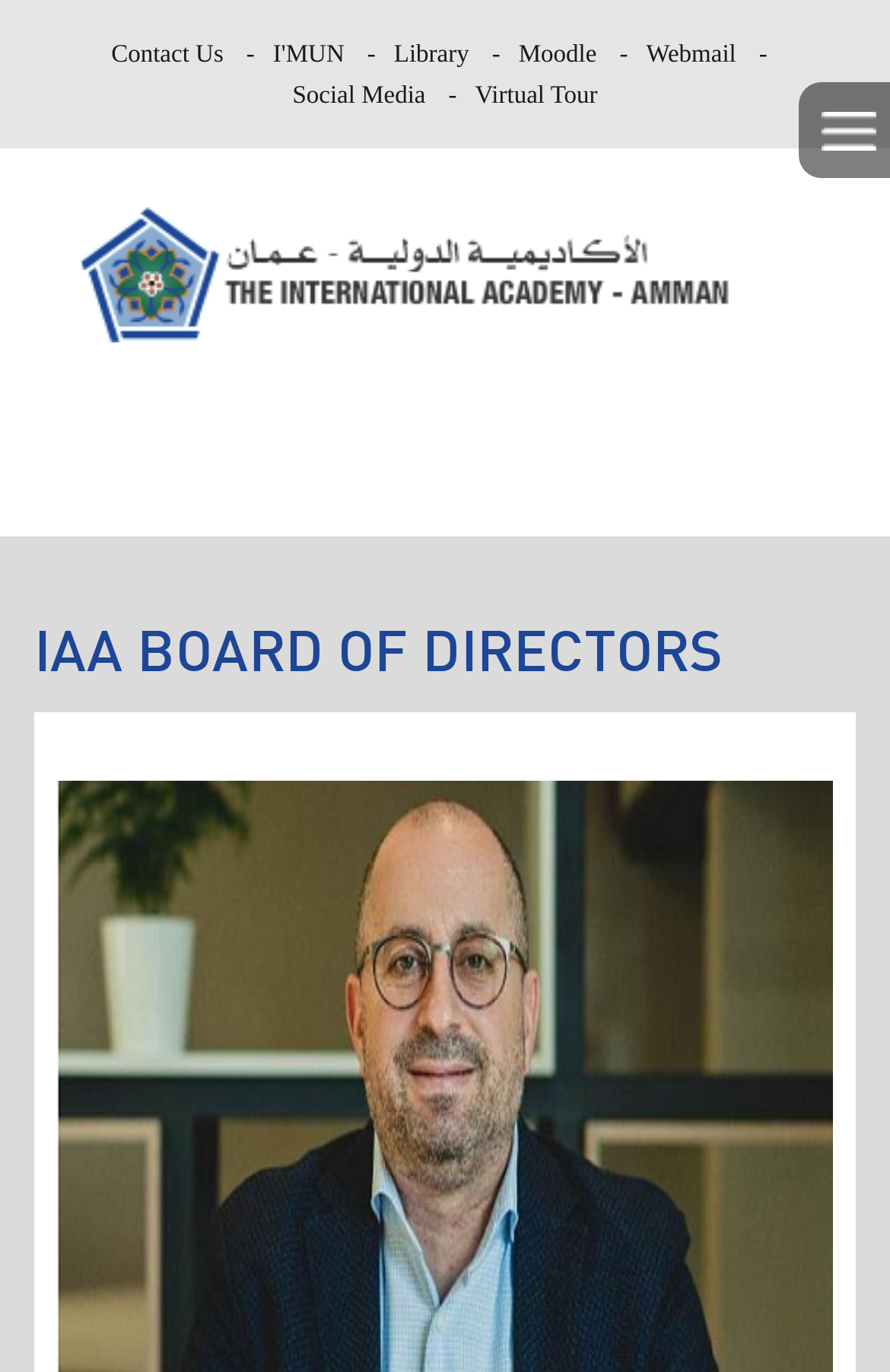Locate and extract the headline of this webpage.

IAA BOARD OF DIRECTORS